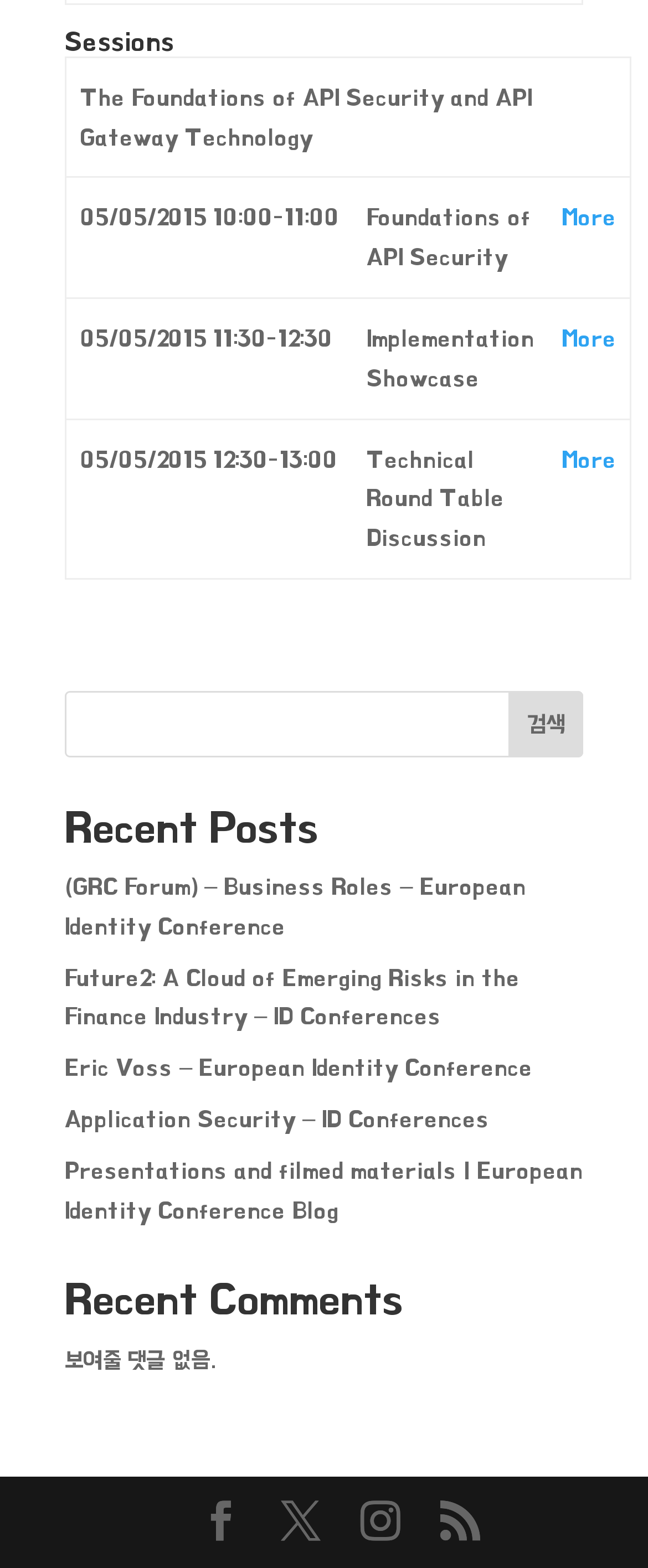Given the element description: "FACEBOOK GROUP", predict the bounding box coordinates of the UI element it refers to, using four float numbers between 0 and 1, i.e., [left, top, right, bottom].

None